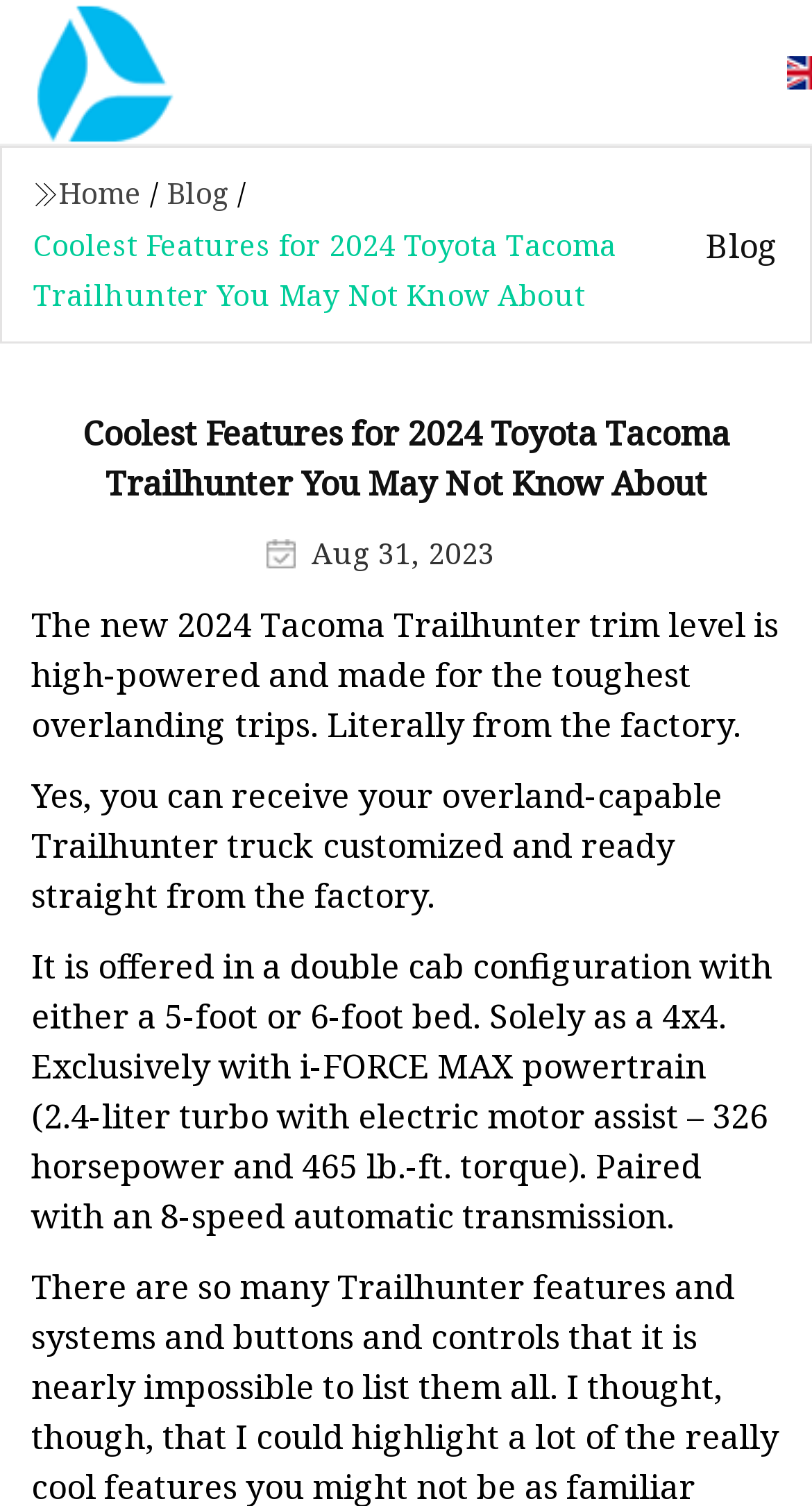What is the date mentioned in the image?
Look at the image and provide a detailed response to the question.

The answer can be found in the image description, which states 'Aug 31, 2023'.